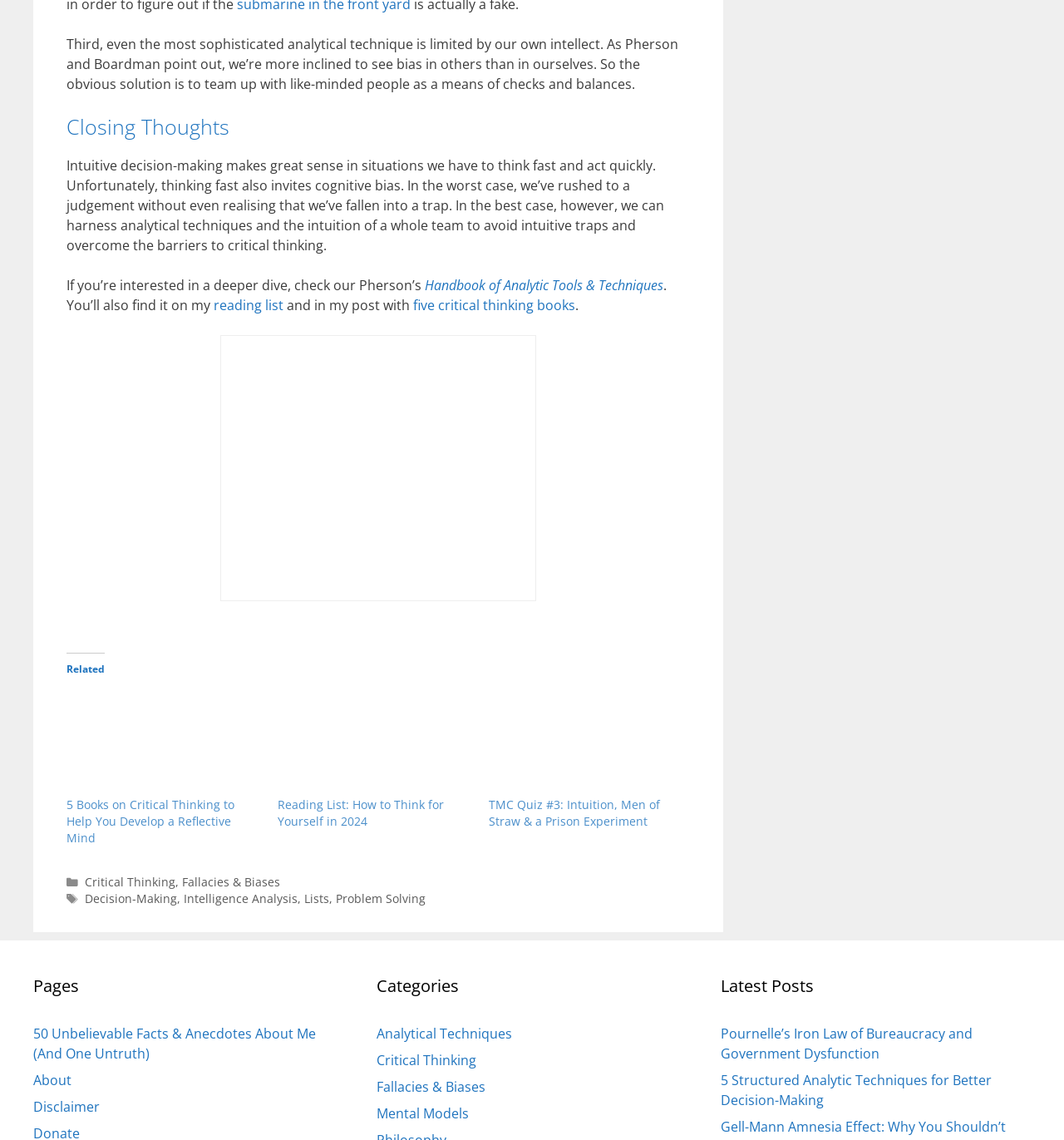Identify the bounding box coordinates for the element that needs to be clicked to fulfill this instruction: "Read the article by Arnie Lowenstein". Provide the coordinates in the format of four float numbers between 0 and 1: [left, top, right, bottom].

None